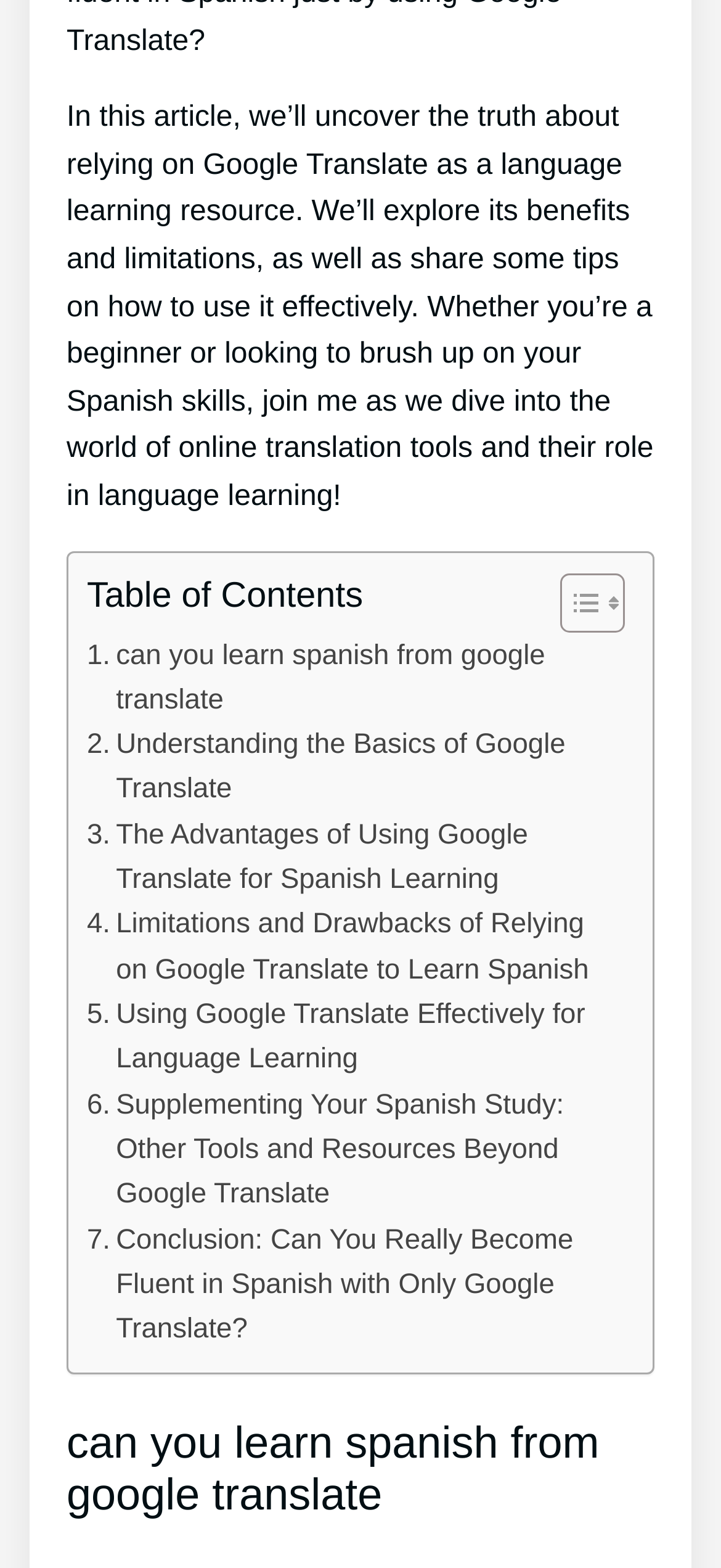Locate the bounding box coordinates of the clickable region to complete the following instruction: "Toggle Table of Content."

[0.738, 0.364, 0.854, 0.404]